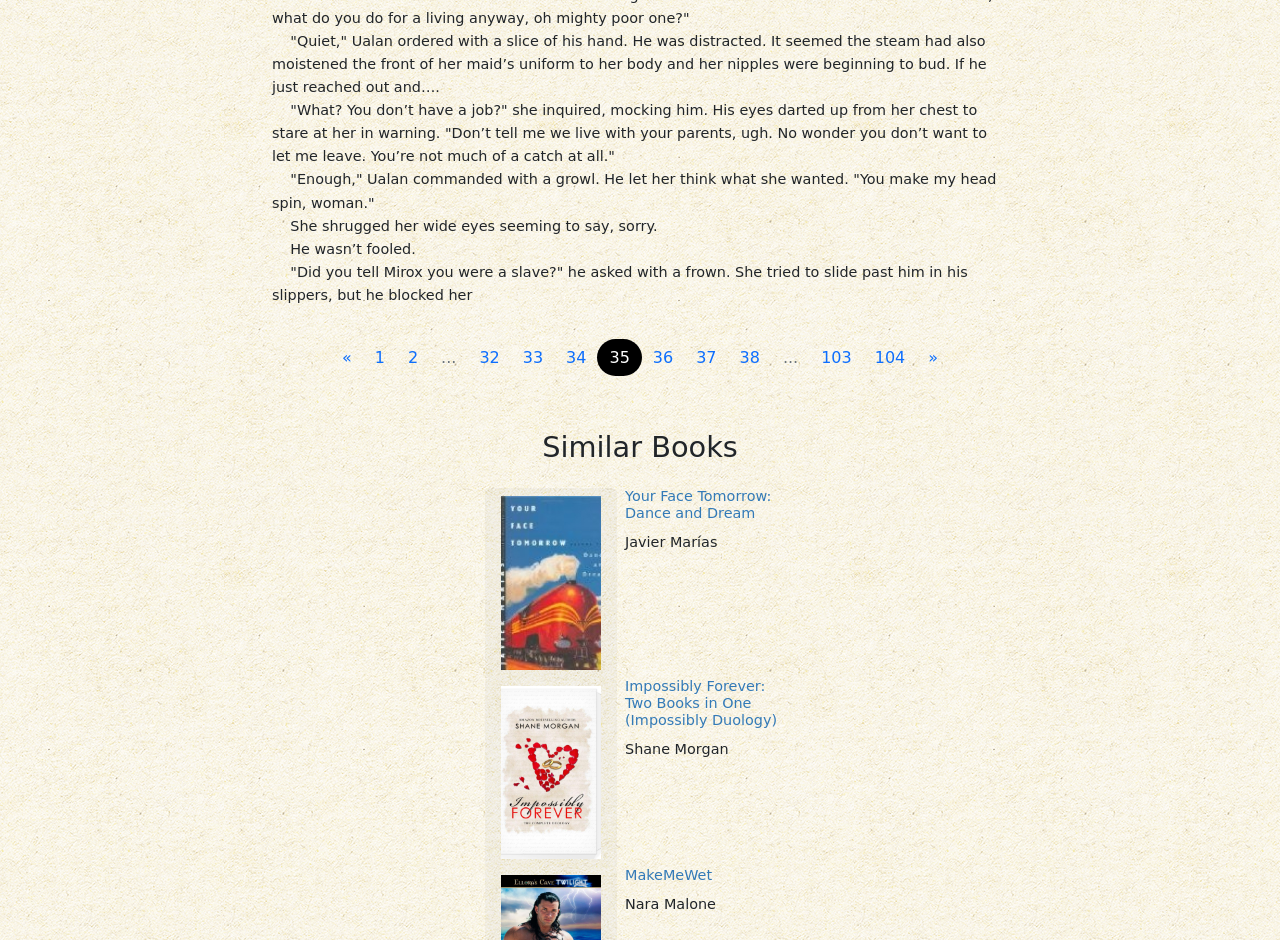How many book titles are listed?
Look at the image and respond with a one-word or short phrase answer.

4